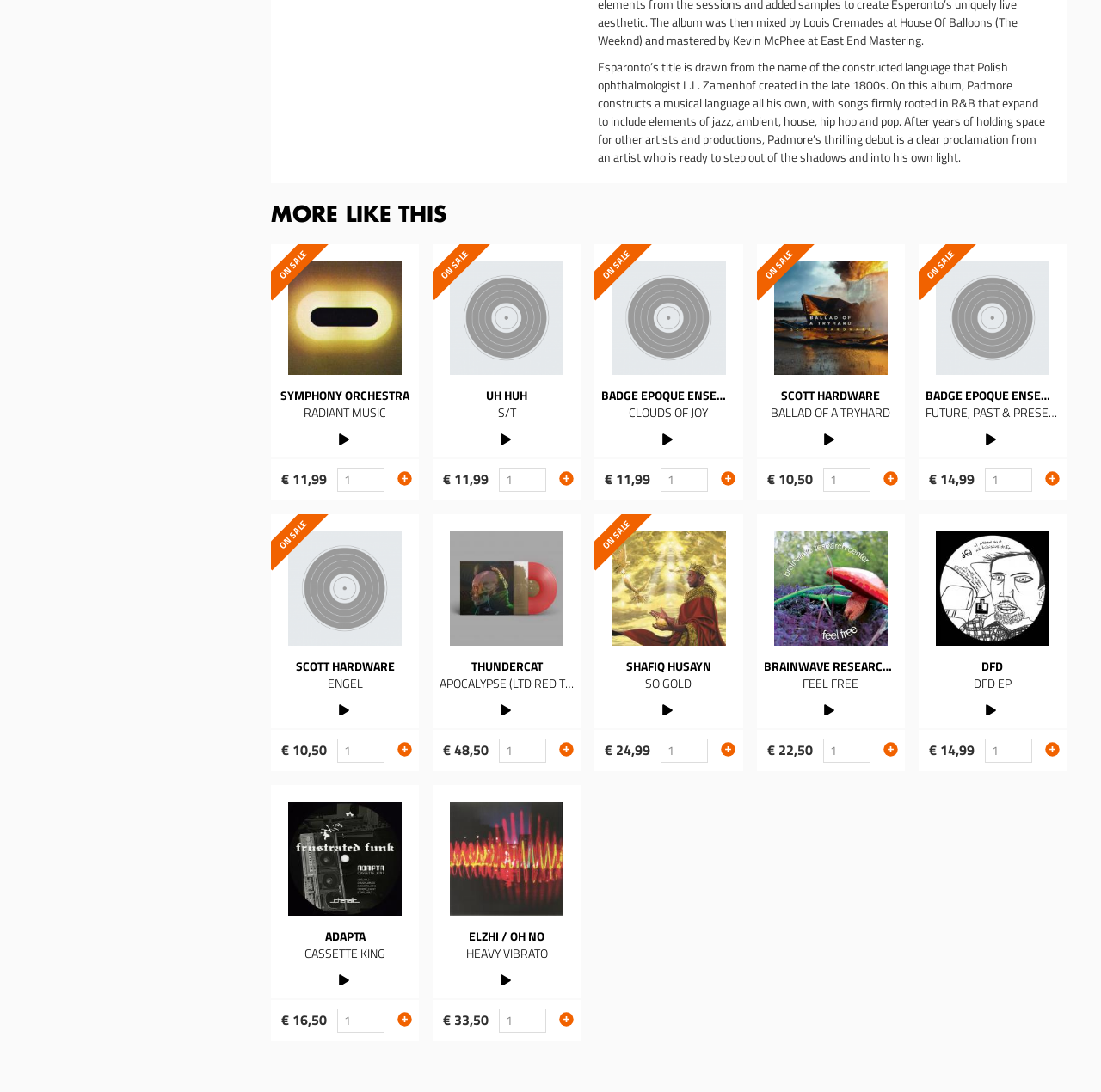Determine the bounding box coordinates for the area that needs to be clicked to fulfill this task: "Click on 'Read more'". The coordinates must be given as four float numbers between 0 and 1, i.e., [left, top, right, bottom].

[0.246, 0.224, 0.381, 0.459]